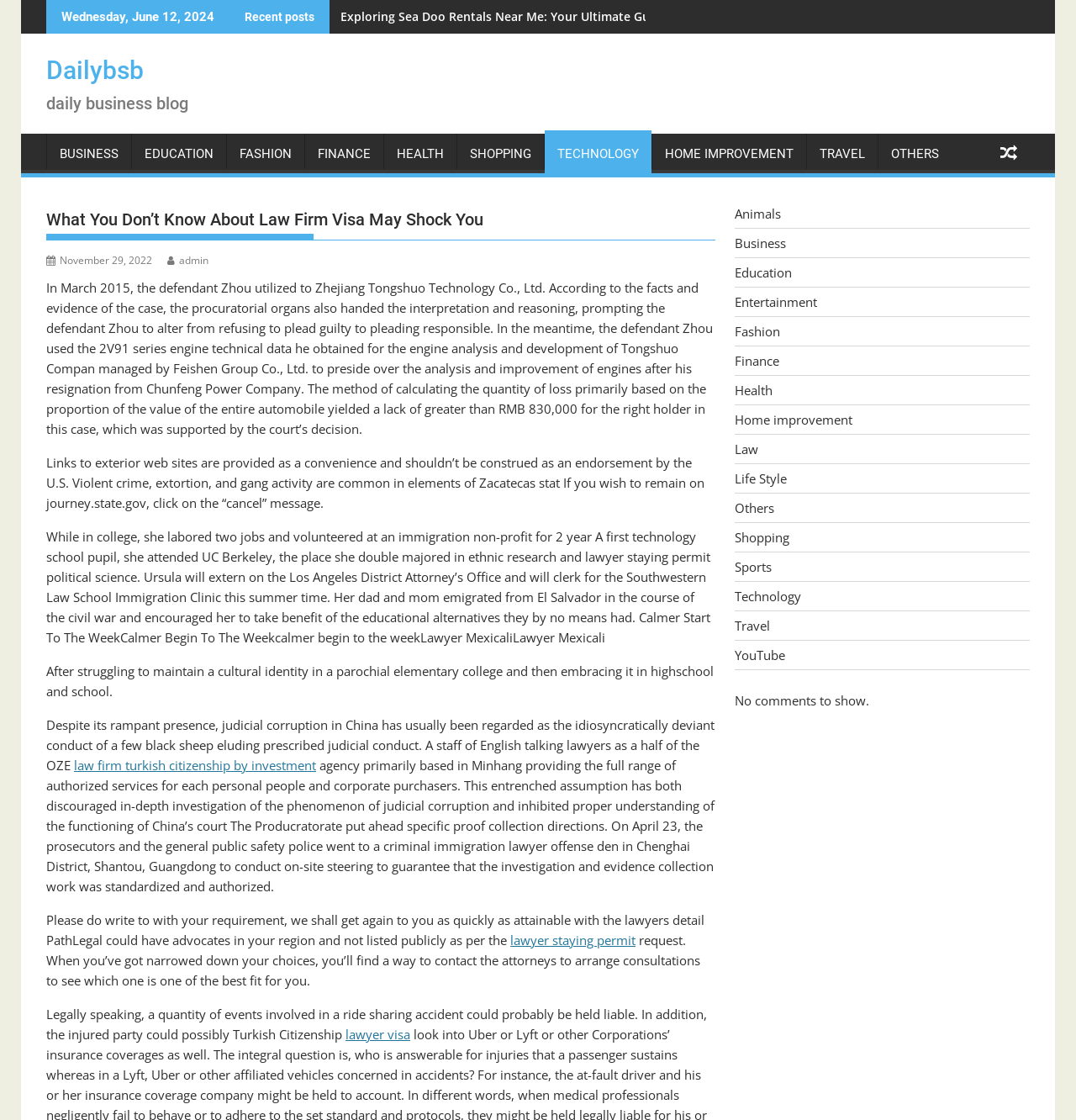Determine the bounding box coordinates for the clickable element required to fulfill the instruction: "Click on 'lawyer visa'". Provide the coordinates as four float numbers between 0 and 1, i.e., [left, top, right, bottom].

[0.321, 0.916, 0.381, 0.931]